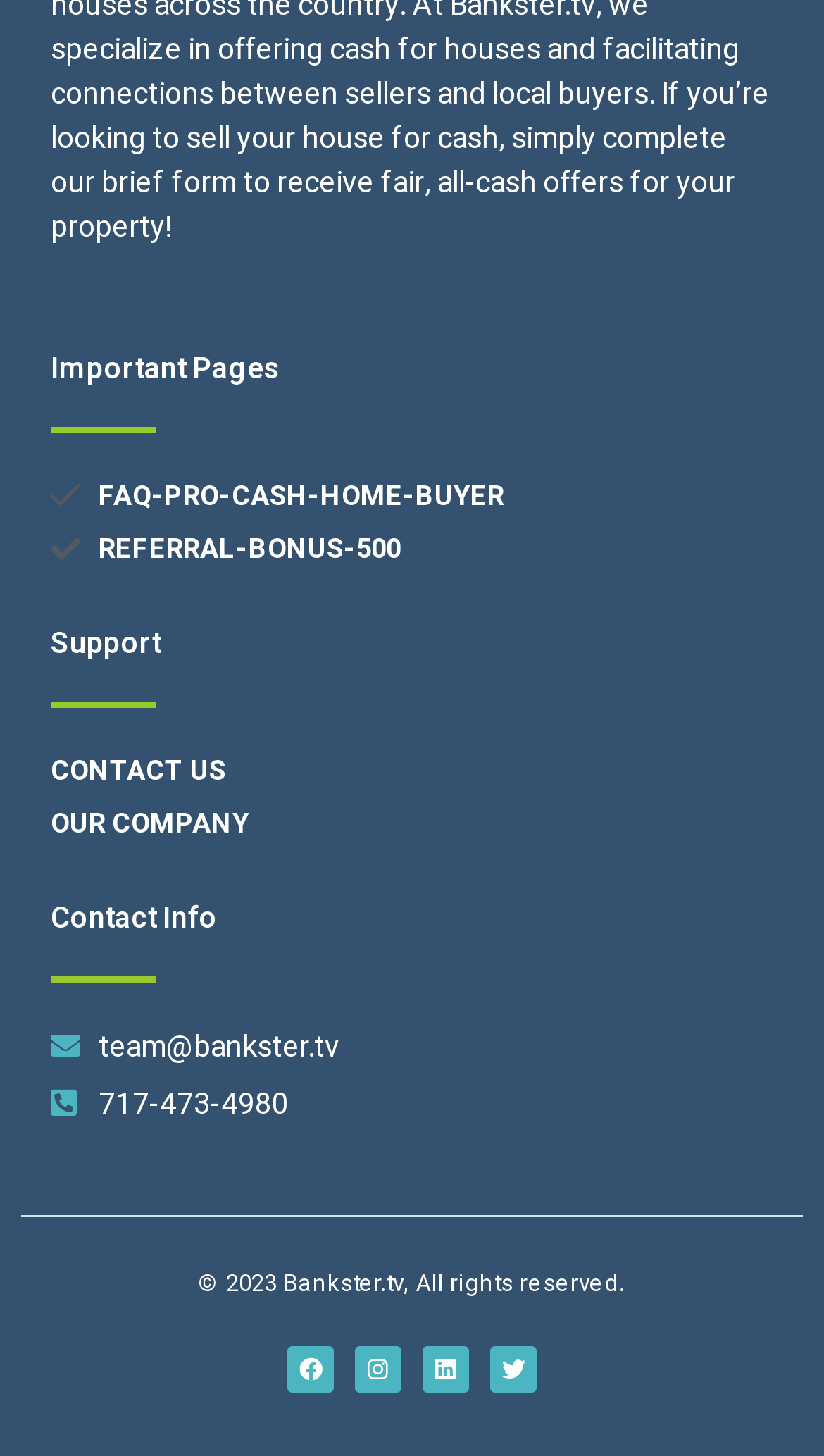Please provide a short answer using a single word or phrase for the question:
What year is the copyright?

2023